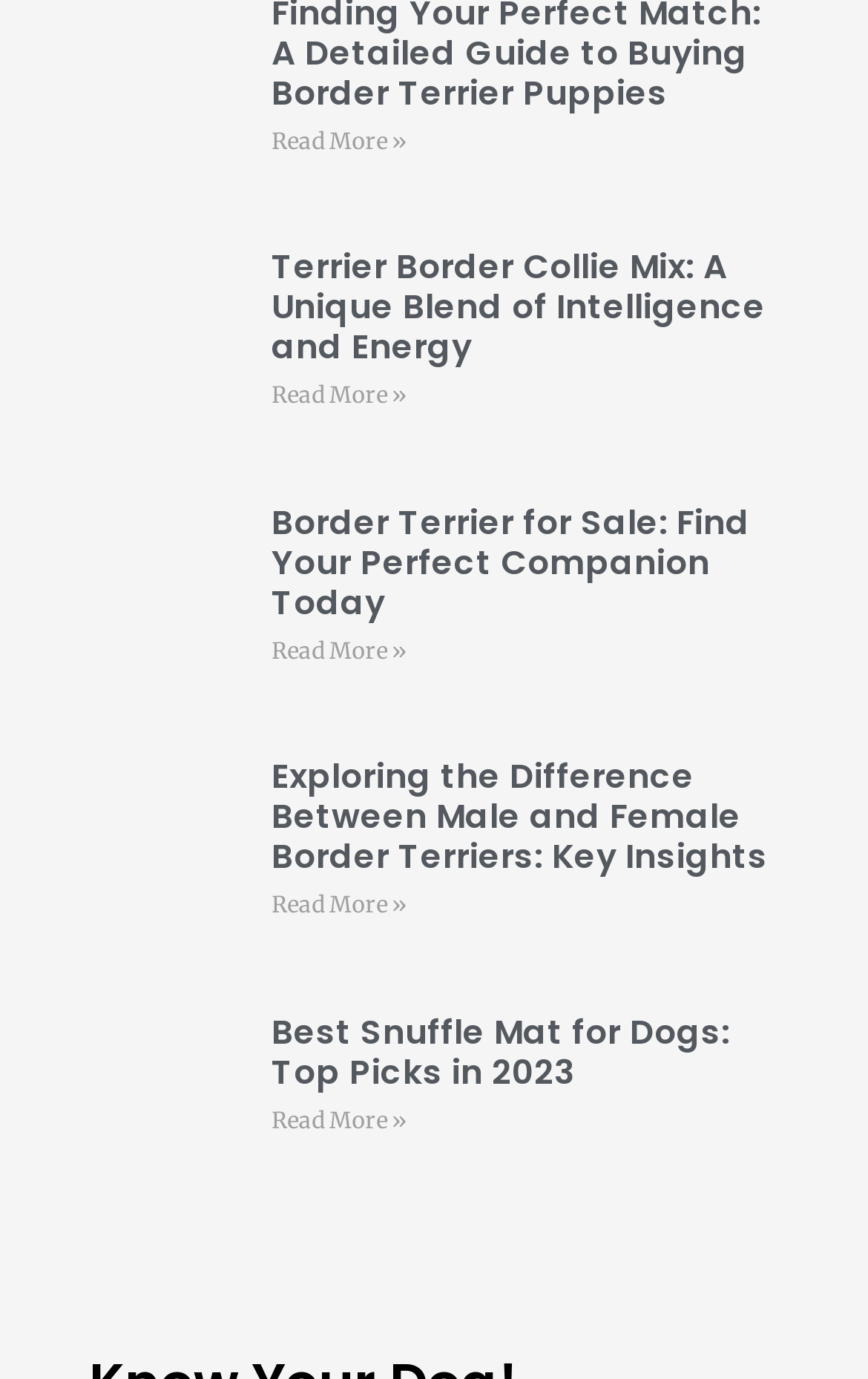What is the vertical position of the second article?
With the help of the image, please provide a detailed response to the question.

I determined the vertical position of the second article by comparing the y1 and y2 coordinates of the bounding box of the second article with those of the first article and found that the second article is located below the first article.